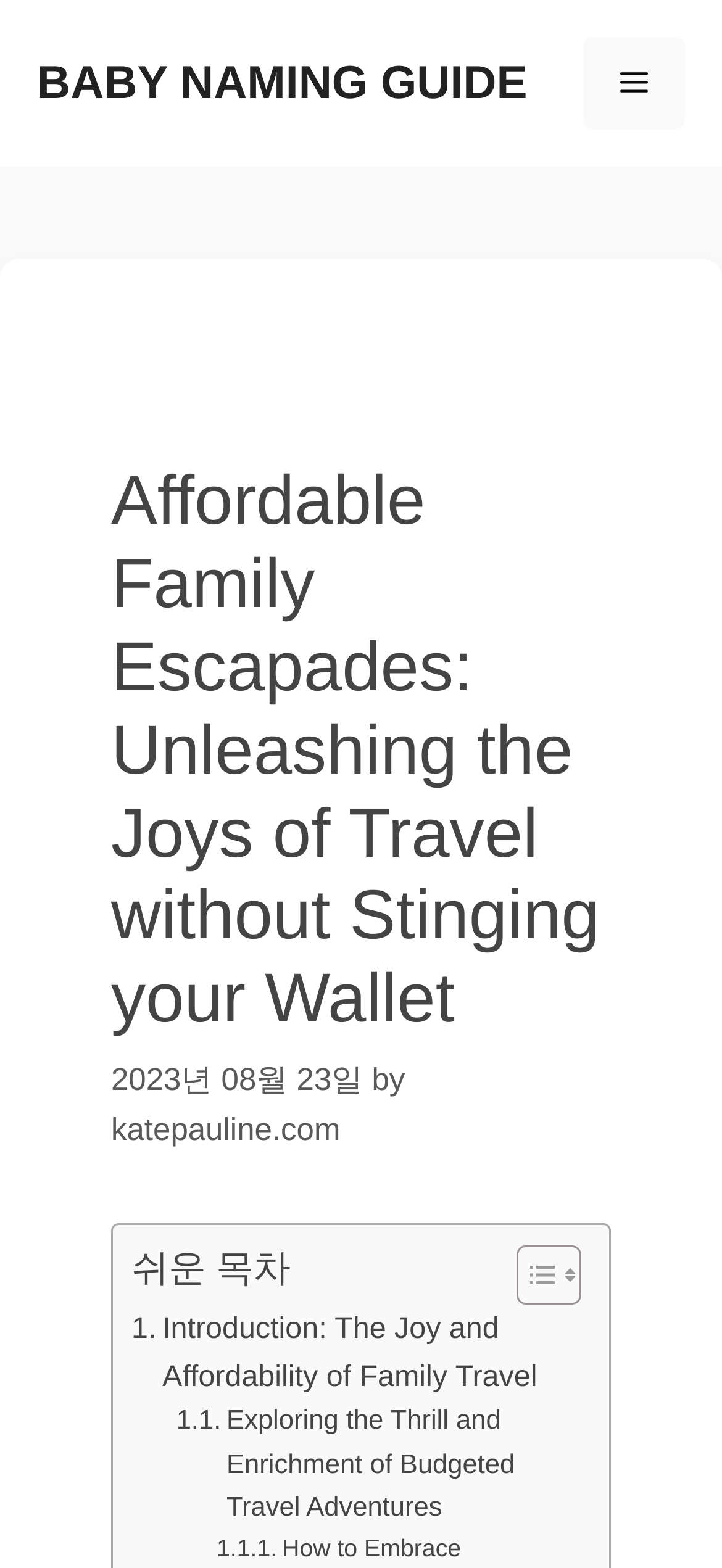What is the author of the article?
Please provide a single word or phrase as your answer based on the image.

katepauline.com